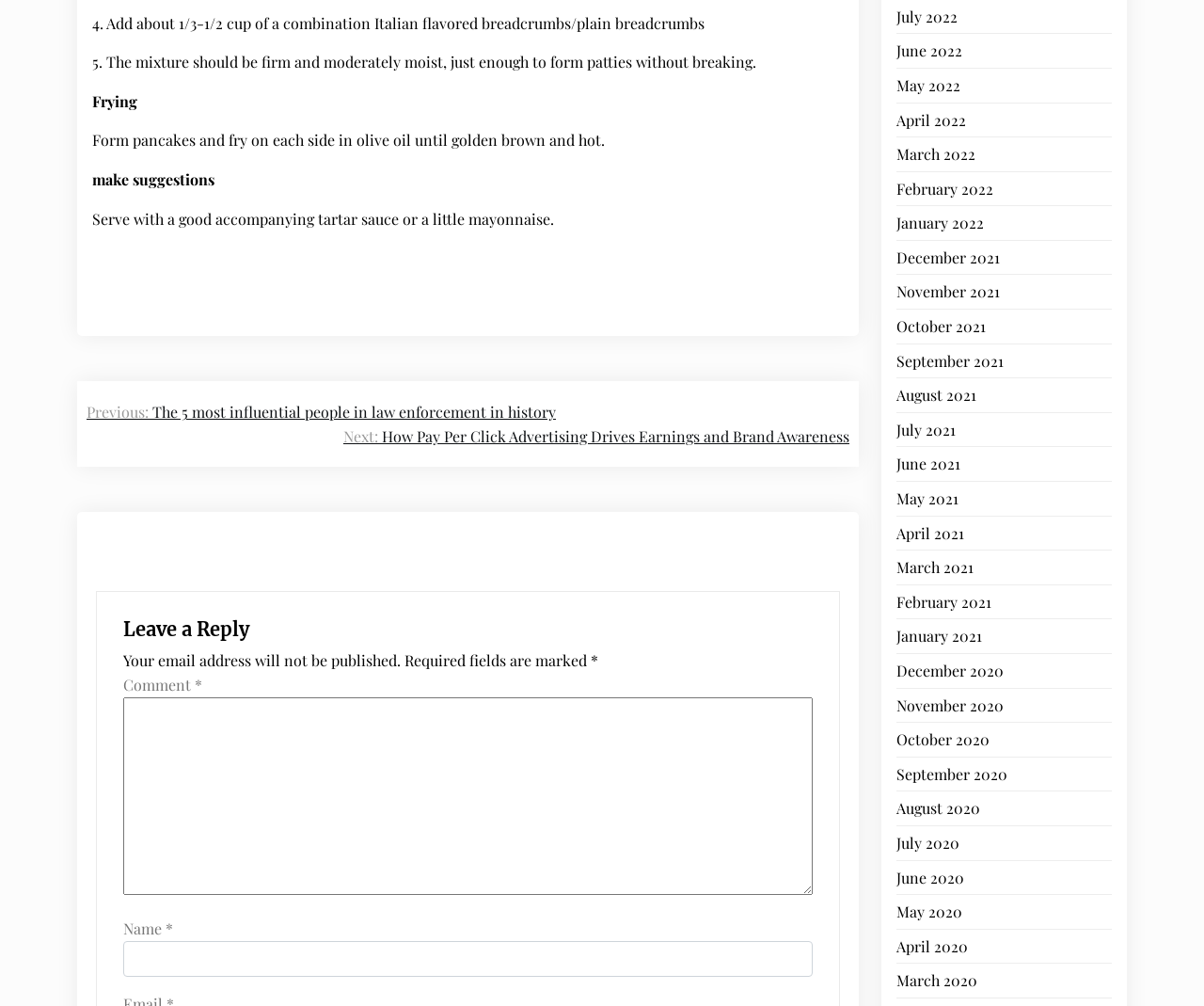Using floating point numbers between 0 and 1, provide the bounding box coordinates in the format (top-left x, top-left y, bottom-right x, bottom-right y). Locate the UI element described here: August 2021

[0.745, 0.381, 0.811, 0.405]